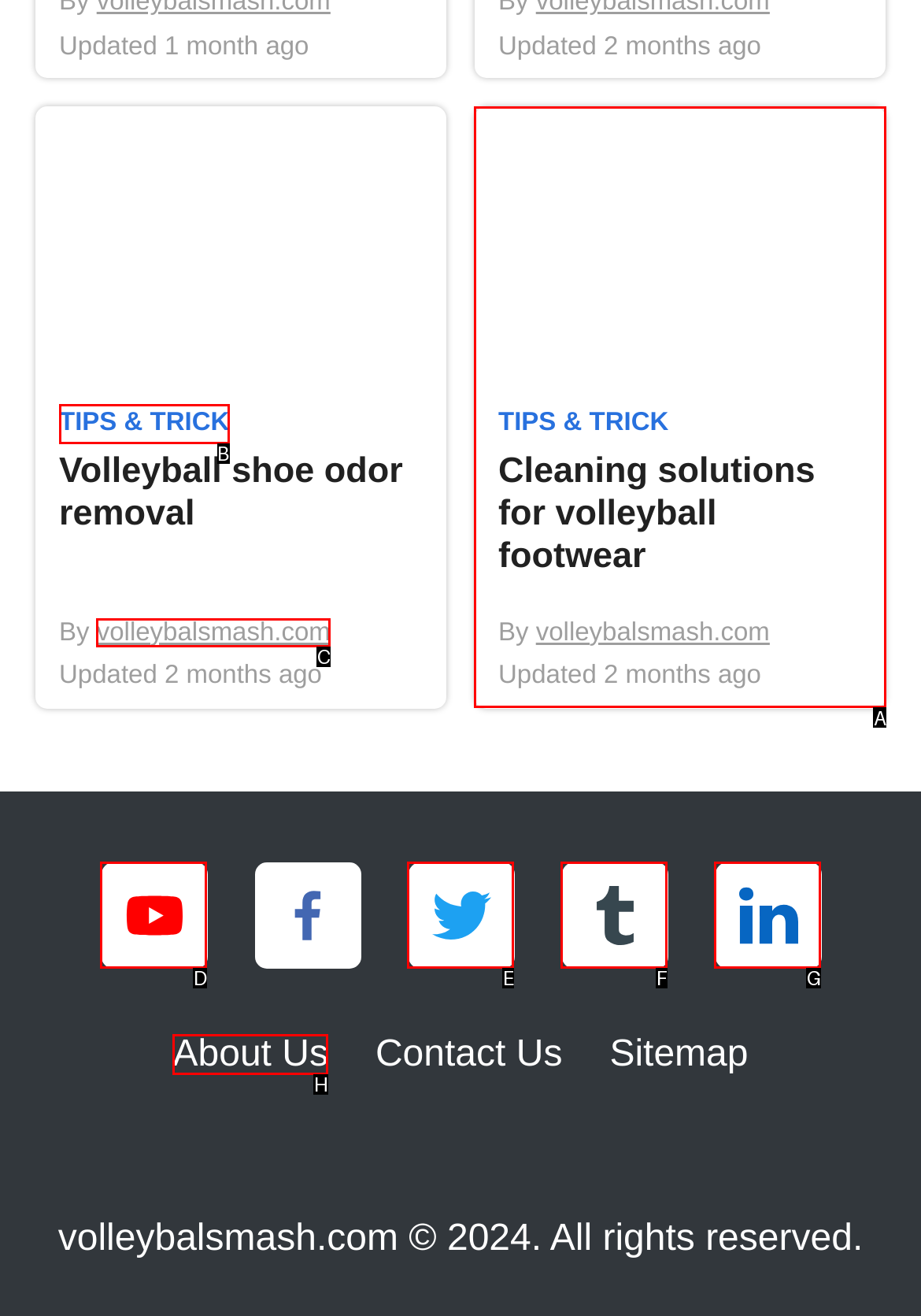Select the proper UI element to click in order to perform the following task: Read 'Cleaning solutions for volleyball footwear'. Indicate your choice with the letter of the appropriate option.

A